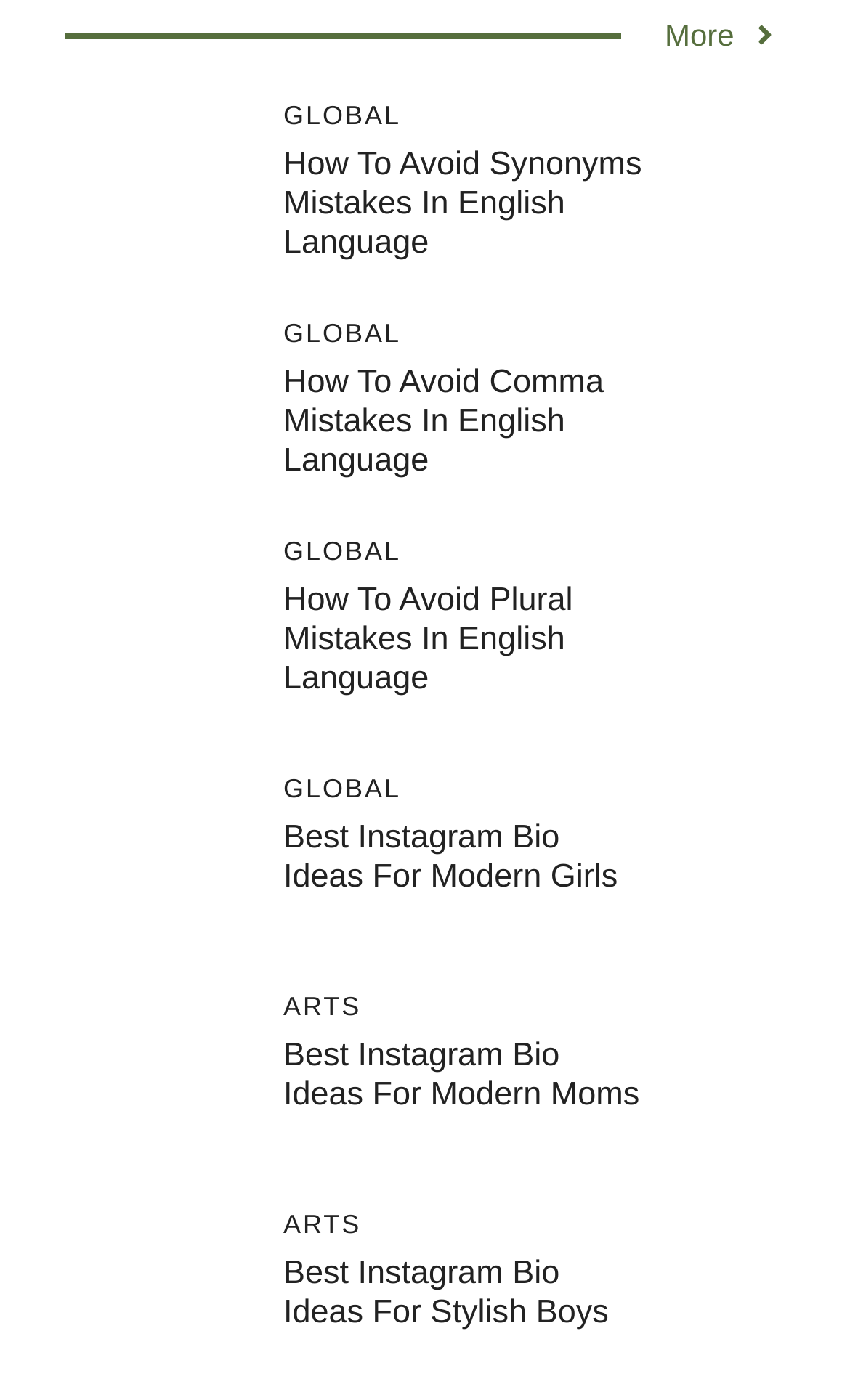Bounding box coordinates are to be given in the format (top-left x, top-left y, bottom-right x, bottom-right y). All values must be floating point numbers between 0 and 1. Provide the bounding box coordinate for the UI element described as: More

[0.782, 0.009, 0.918, 0.041]